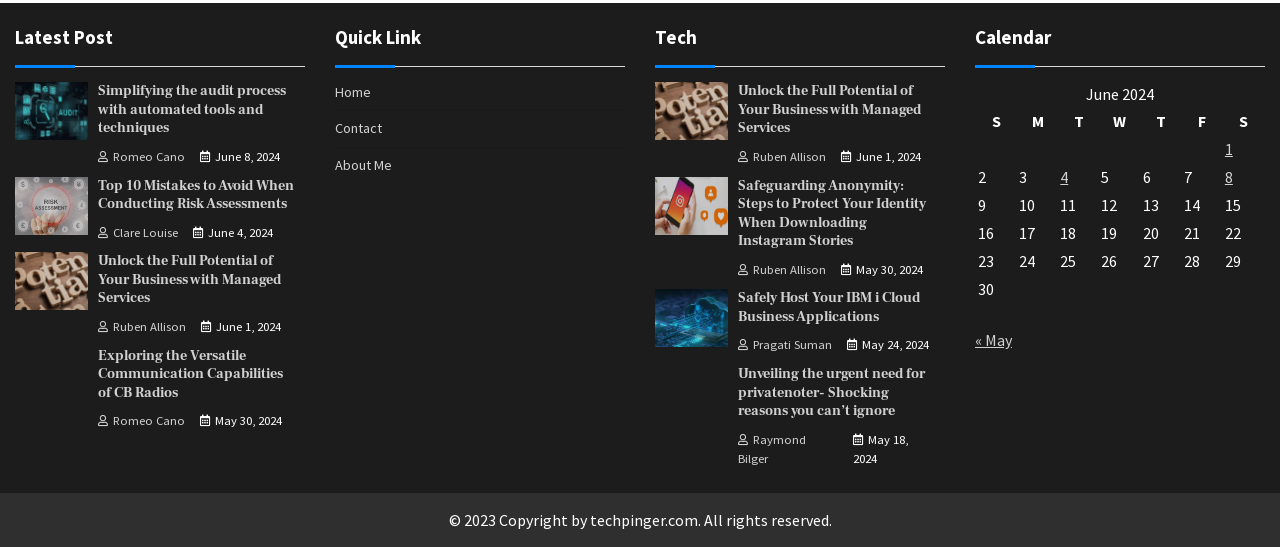Identify the bounding box coordinates for the region to click in order to carry out this instruction: "Check the calendar for June 2024". Provide the coordinates using four float numbers between 0 and 1, formatted as [left, top, right, bottom].

[0.762, 0.15, 0.988, 0.556]